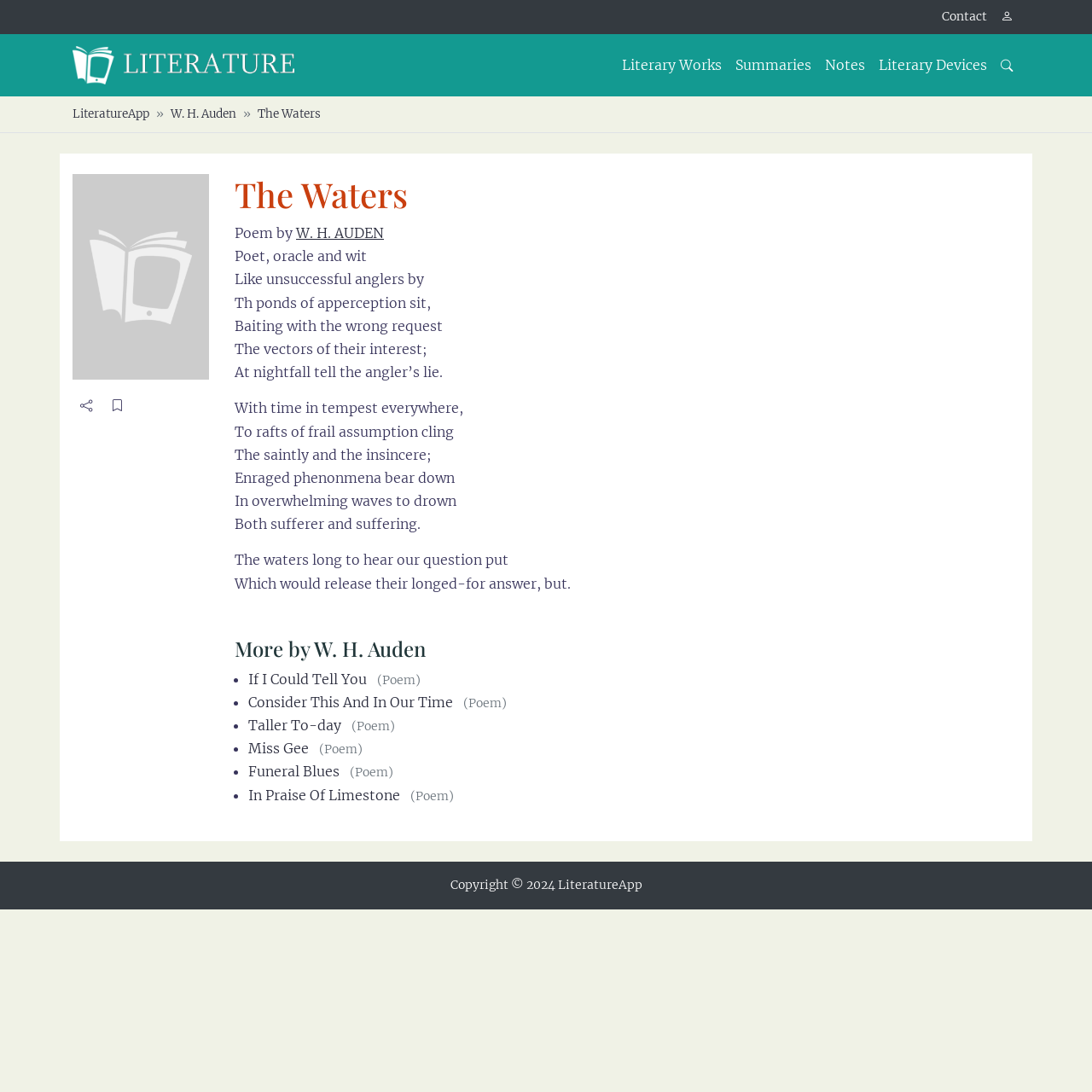Identify the bounding box coordinates of the section that should be clicked to achieve the task described: "Click the 'Contact' link".

[0.856, 0.0, 0.91, 0.031]